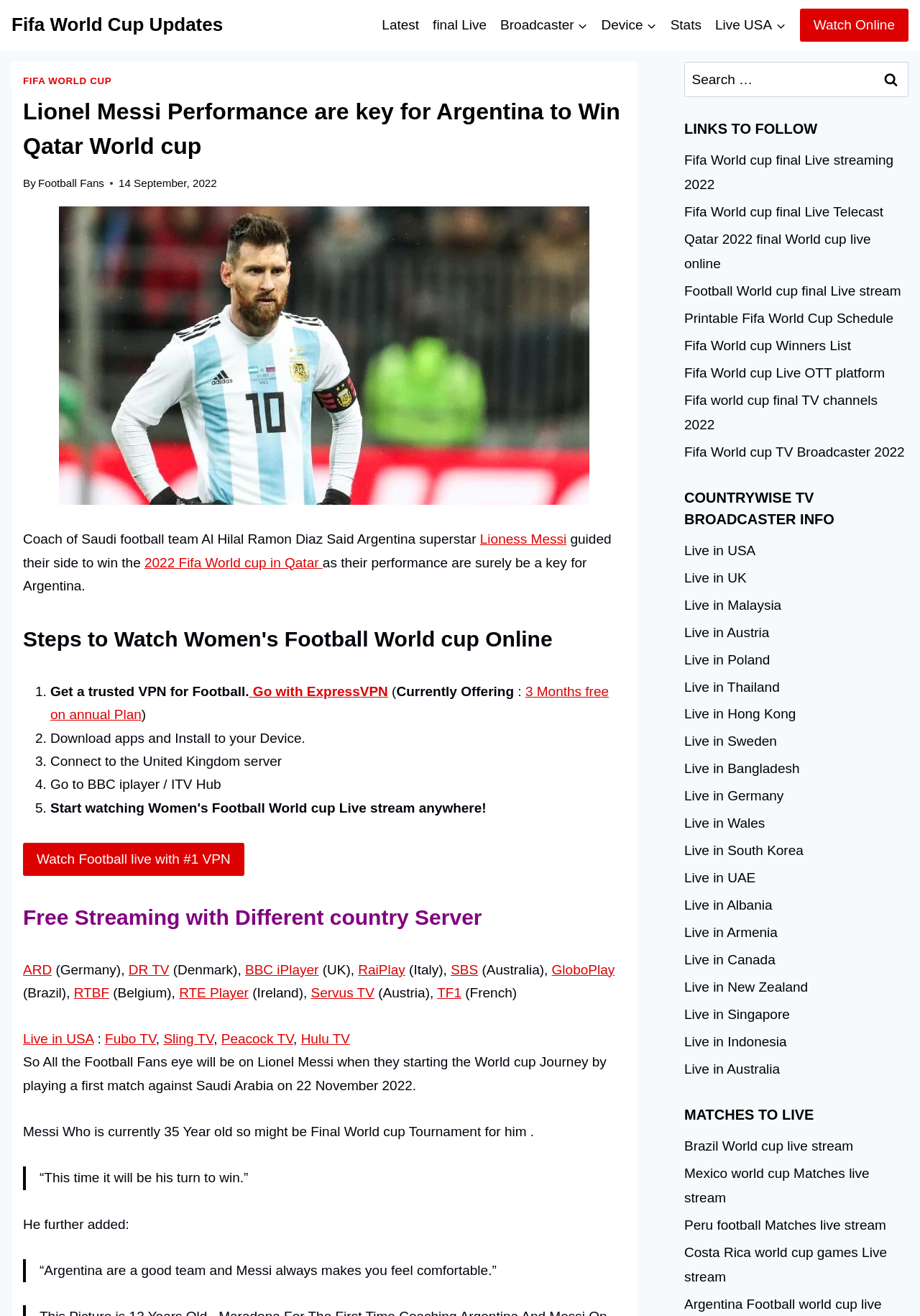Create an elaborate caption that covers all aspects of the webpage.

This webpage is about Lionel Messi and the 2022 FIFA World Cup in Qatar. At the top, there is a navigation bar with links to "Latest", "Final Live", "Broadcaster", "Device", "Stats", and "Live USA". Below the navigation bar, there is a prominent link to "Fifa World Cup Updates" and a search bar on the right side.

The main content of the webpage is divided into two sections. The left section features an image of Lionel Messi in 2022, accompanied by a heading that reads "Lionel Messi Performance are key for Argentina to Win Qatar World cup". Below the image, there is a paragraph of text that discusses Coach Ramon Diaz's statement about Messi guiding Argentina to win the World Cup.

The right section of the main content is a list of instructions on how to watch the World Cup live online, including getting a VPN, downloading apps, and connecting to servers in different countries. There are also links to various streaming services, such as BBC iPlayer, ITV Hub, and Fubo TV.

Further down the page, there are more paragraphs of text that discuss Messi's potential final World Cup tournament and quotes from Coach Ramon Diaz. The page also features two blockquotes with additional quotes from the coach.

At the bottom of the page, there is a section titled "LINKS TO FOLLOW" with a link to "Fifa World cup final Live streaming 2022".